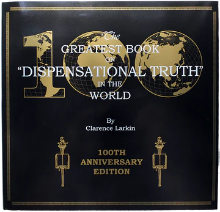What is the author's contribution highlighted below the title?
Analyze the image and deliver a detailed answer to the question.

According to the caption, Larkin's name is noted below the title, highlighting the author's contribution to Christian literature, indicating that the author's work has had a significant impact on Christian literature.